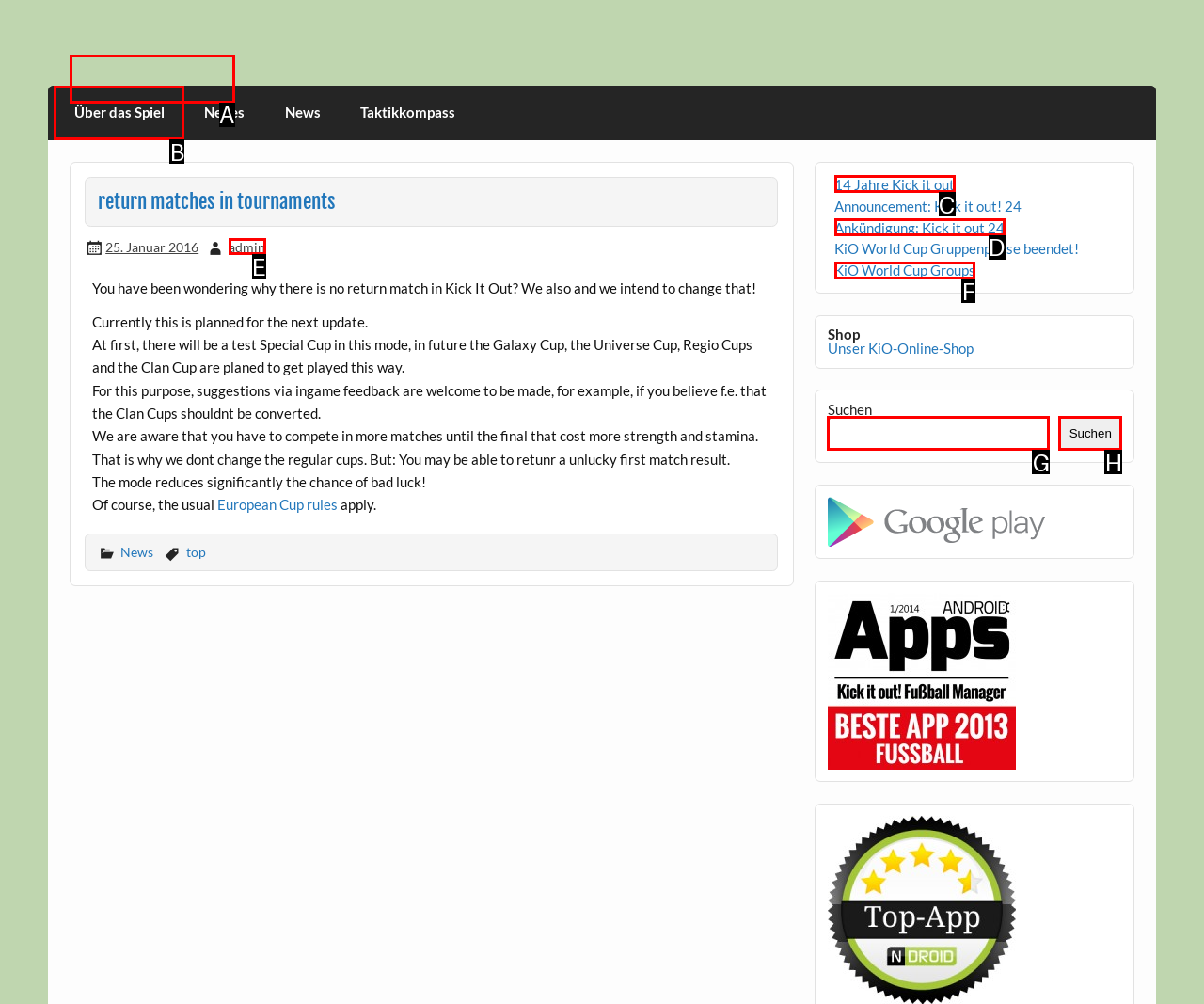Which UI element's letter should be clicked to achieve the task: Visit the 'KiO World Cup Groups' page
Provide the letter of the correct choice directly.

F